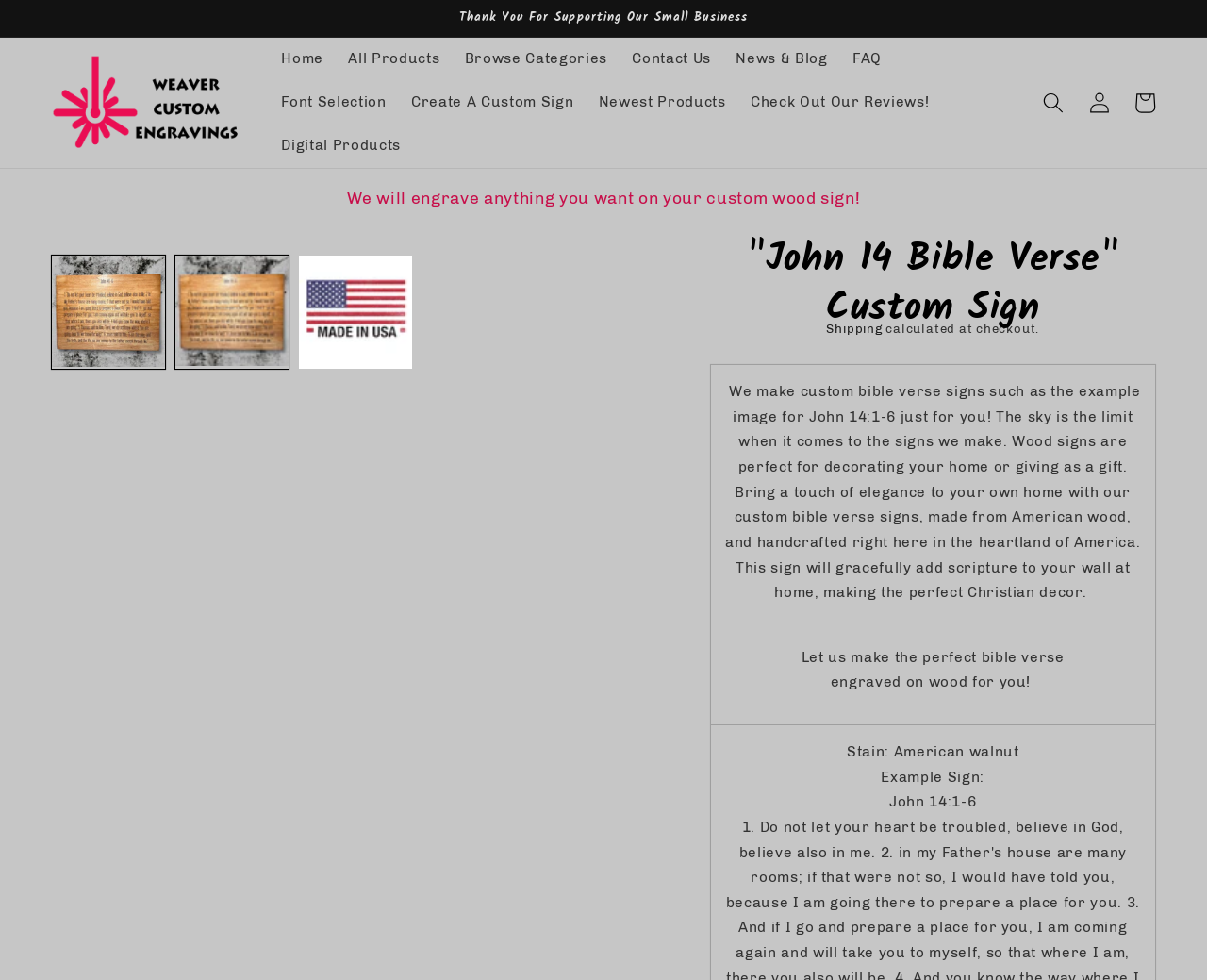Please find the bounding box coordinates of the element that must be clicked to perform the given instruction: "Check out 'News & Blog'". The coordinates should be four float numbers from 0 to 1, i.e., [left, top, right, bottom].

[0.599, 0.038, 0.696, 0.083]